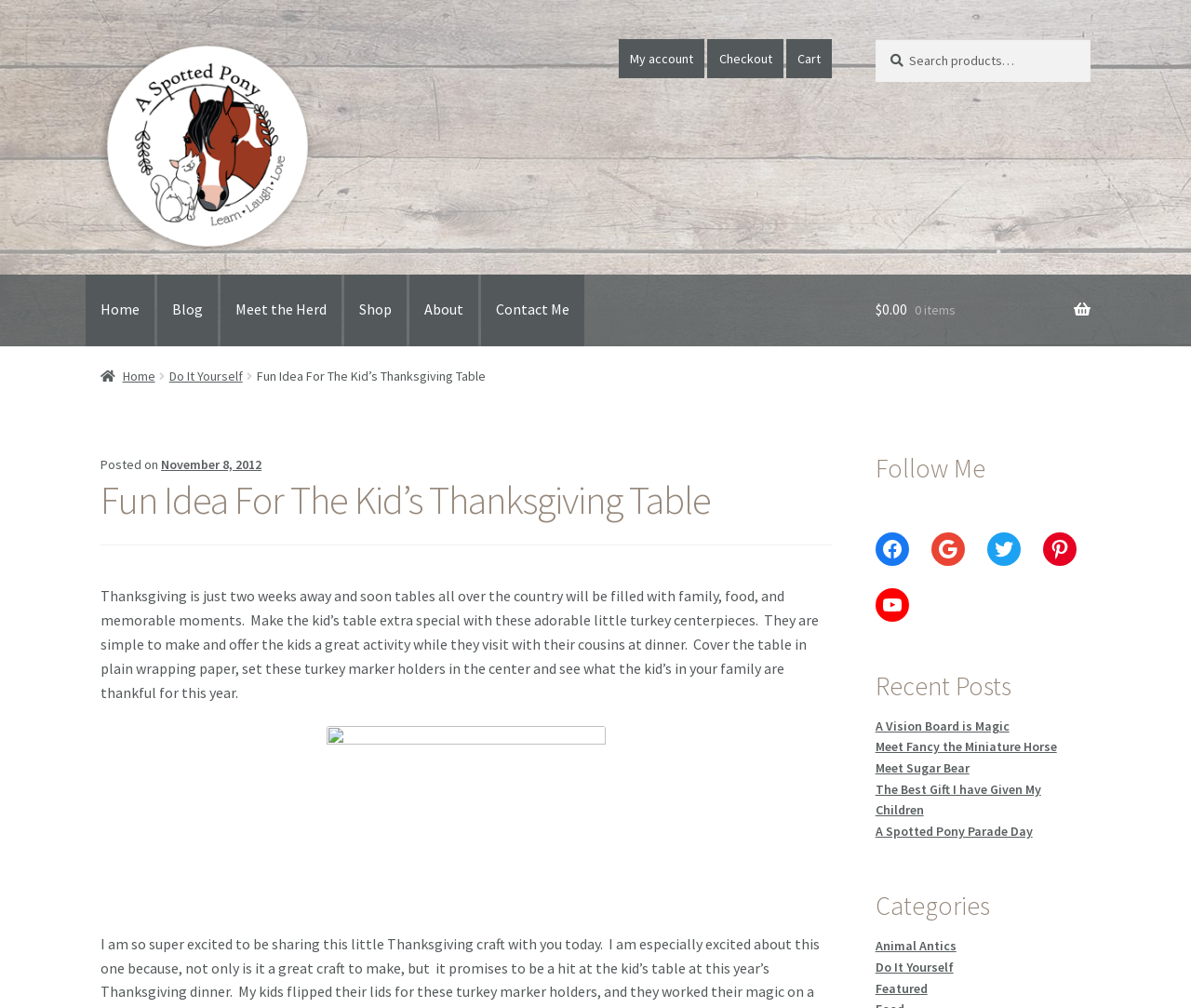Identify the bounding box of the HTML element described here: "Animal Antics". Provide the coordinates as four float numbers between 0 and 1: [left, top, right, bottom].

[0.735, 0.93, 0.803, 0.947]